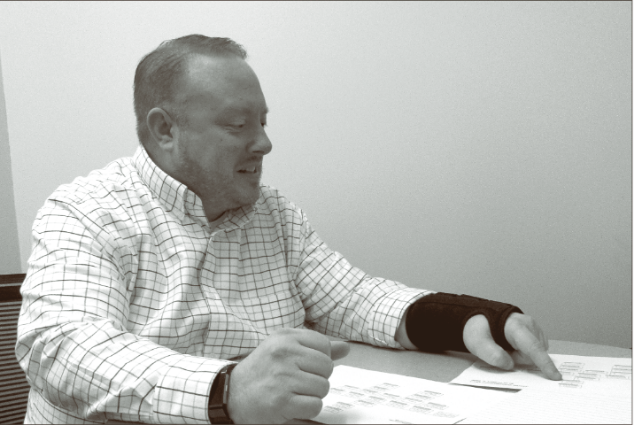Illustrate the image with a detailed caption.

A man is seated at a table, engaged in a thoughtful discussion while examining notes spread in front of him. He wears a light-colored checkered shirt, with a noticeable dark wrist brace on his left arm. His expression reflects concentration as he gestures with his right hand, emphasizing points in the conversation. The background is simple and unobtrusive, featuring a light wall that complements the overall focus on his activity. This image accompanies an article discussing the financial and operational adjustments at the Ent Center for the Arts, highlighting staff consolidations aimed at streamlining operations in response to budgetary challenges.